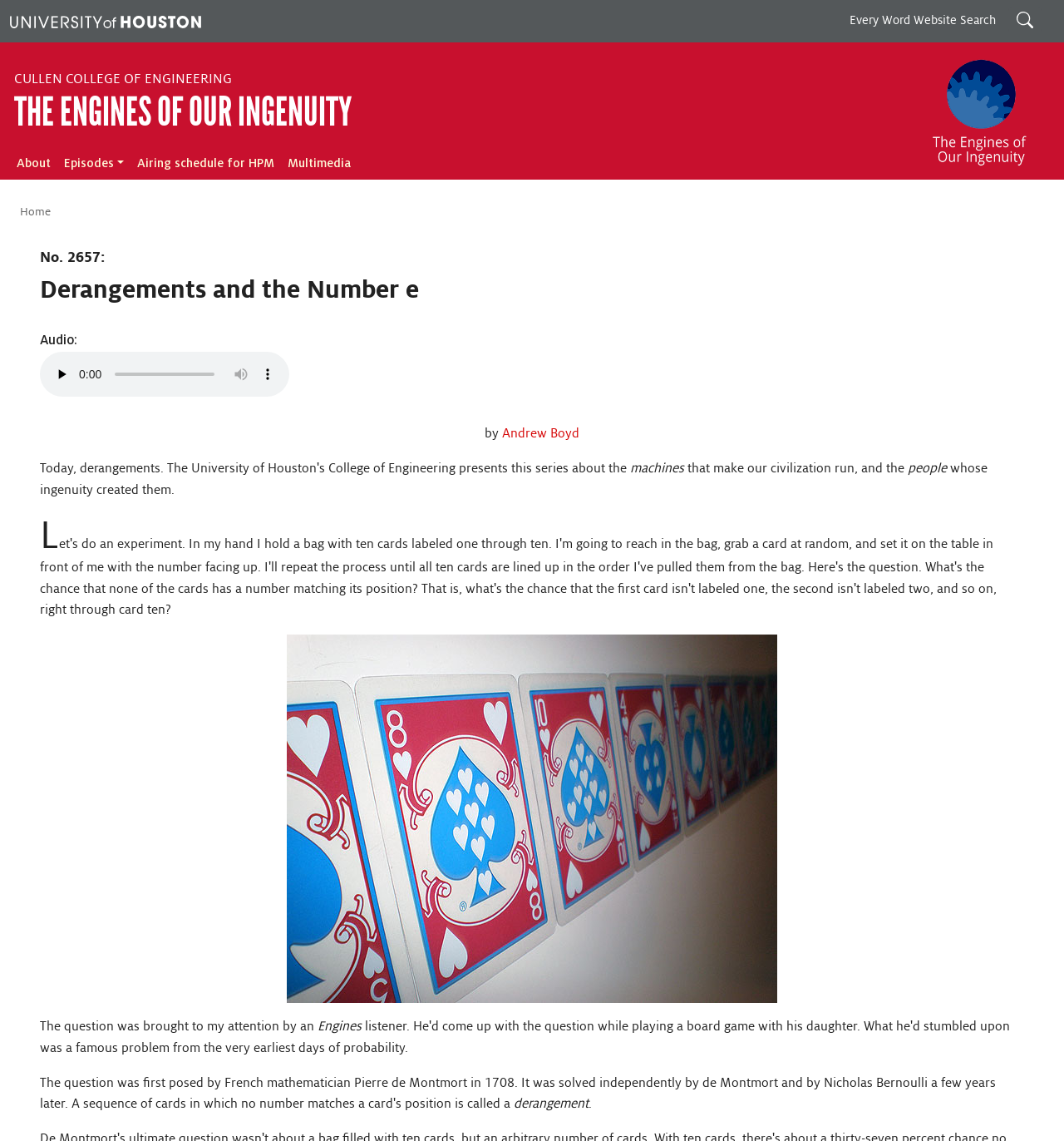Please determine the bounding box coordinates of the element to click on in order to accomplish the following task: "Read more about the Engines of Our Ingenuity". Ensure the coordinates are four float numbers ranging from 0 to 1, i.e., [left, top, right, bottom].

[0.013, 0.076, 0.33, 0.119]